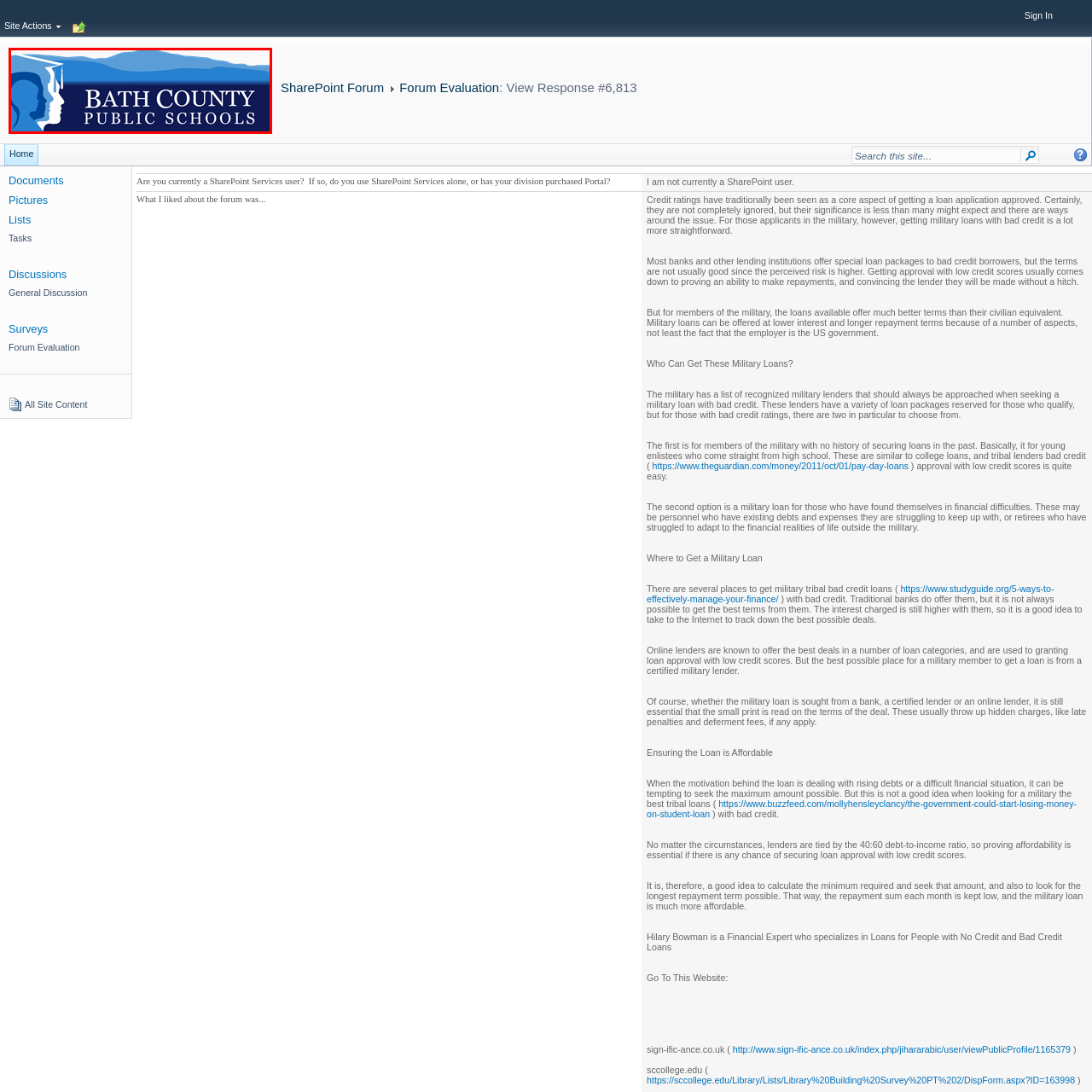Observe the image framed by the red bounding box and present a detailed answer to the following question, relying on the visual data provided: What is the dominant color of the logo's backdrop?

The dominant color of the logo's backdrop is blue, as described in the caption, which mentions 'a blue backdrop with mountain silhouettes'.